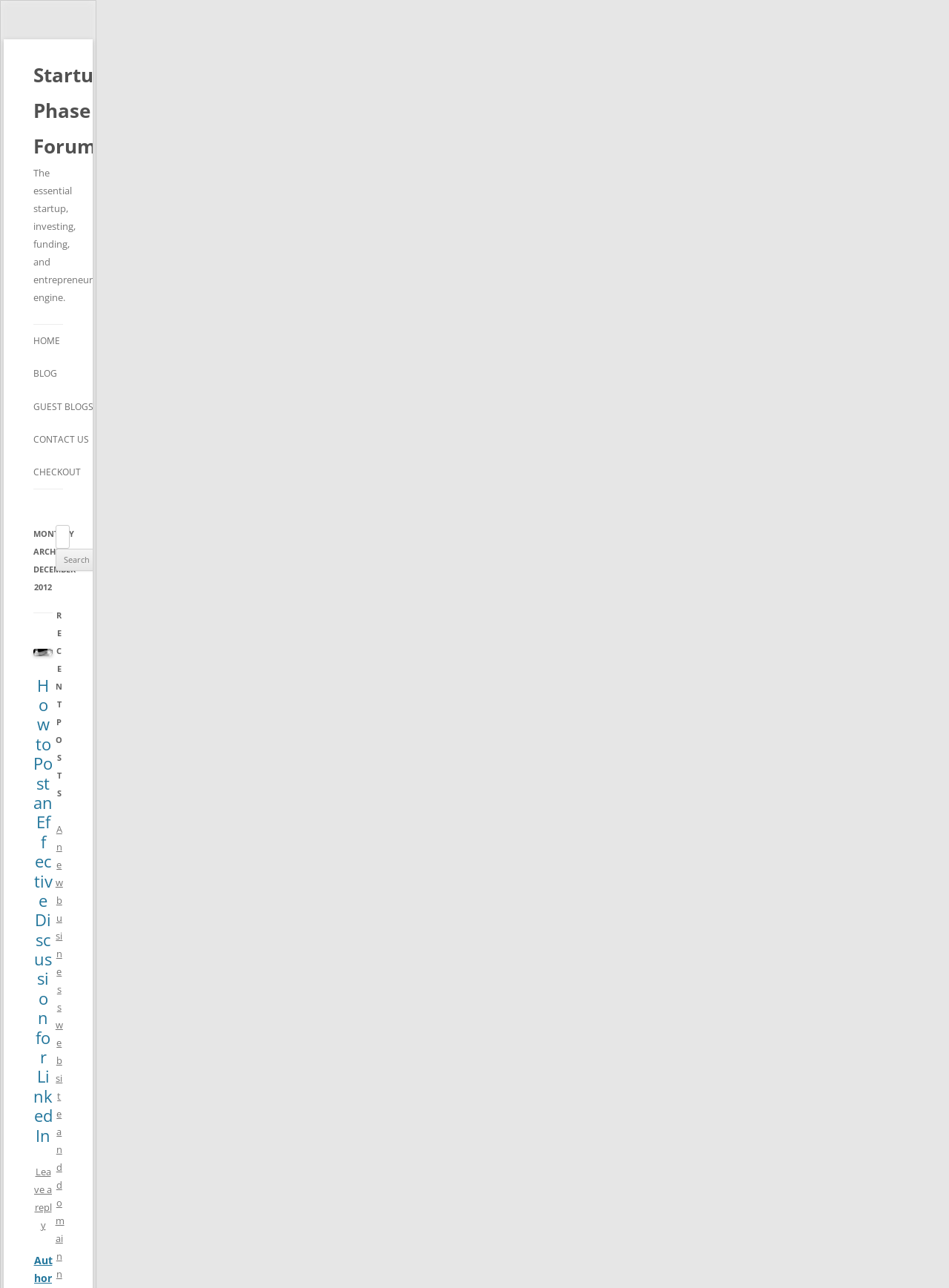How many sections are there in the webpage?
Based on the image, give a one-word or short phrase answer.

3